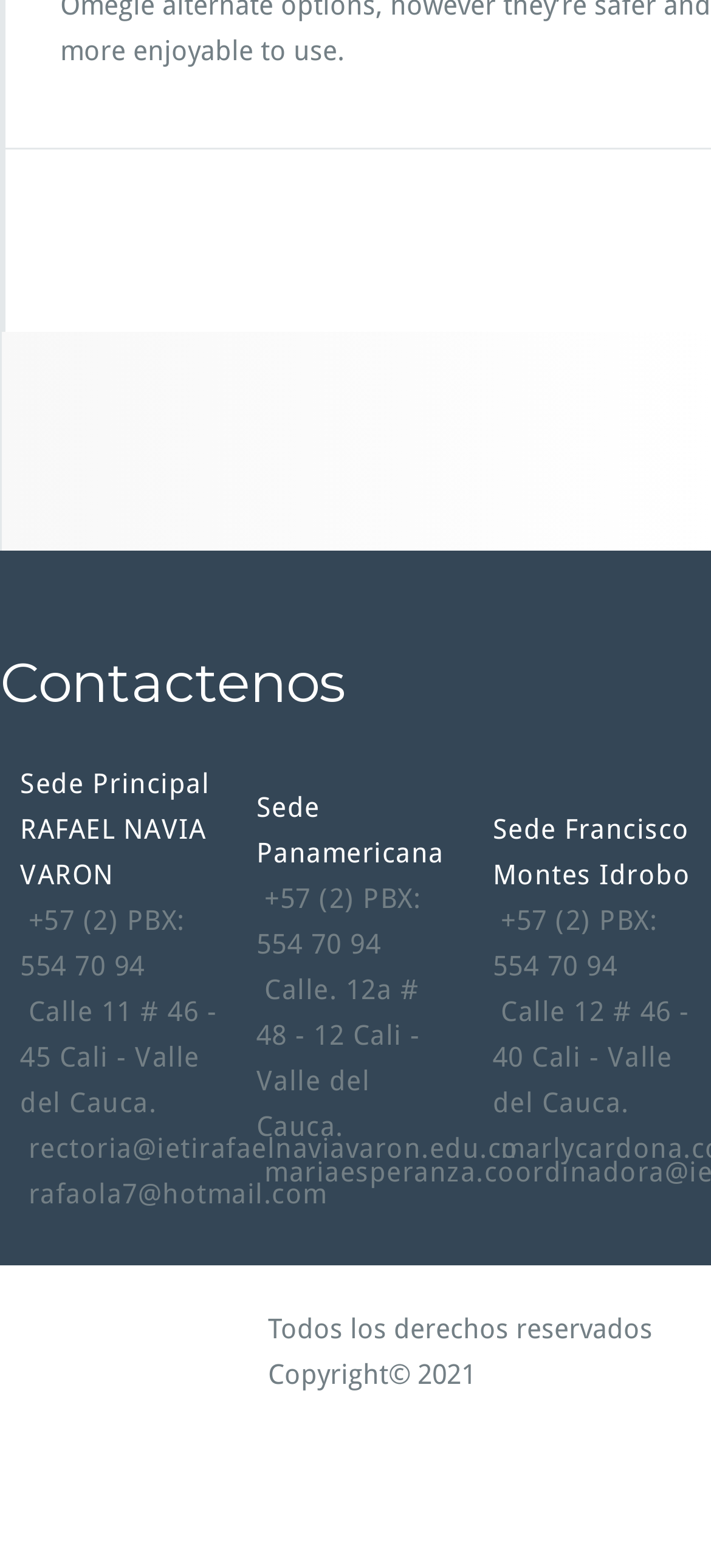What is the copyright year?
Using the visual information, respond with a single word or phrase.

2021